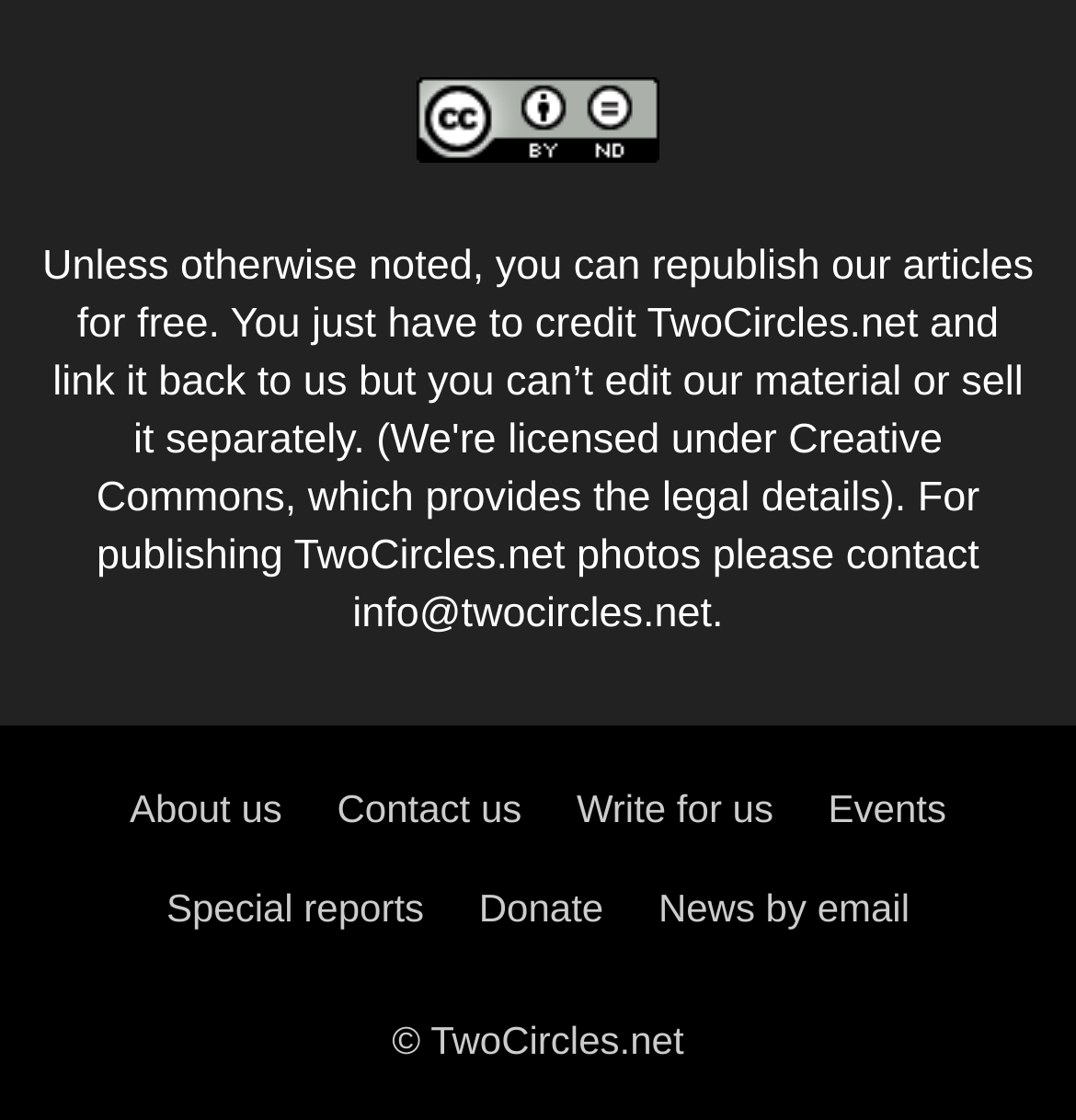Identify the bounding box for the element characterized by the following description: "Black comic strips".

None